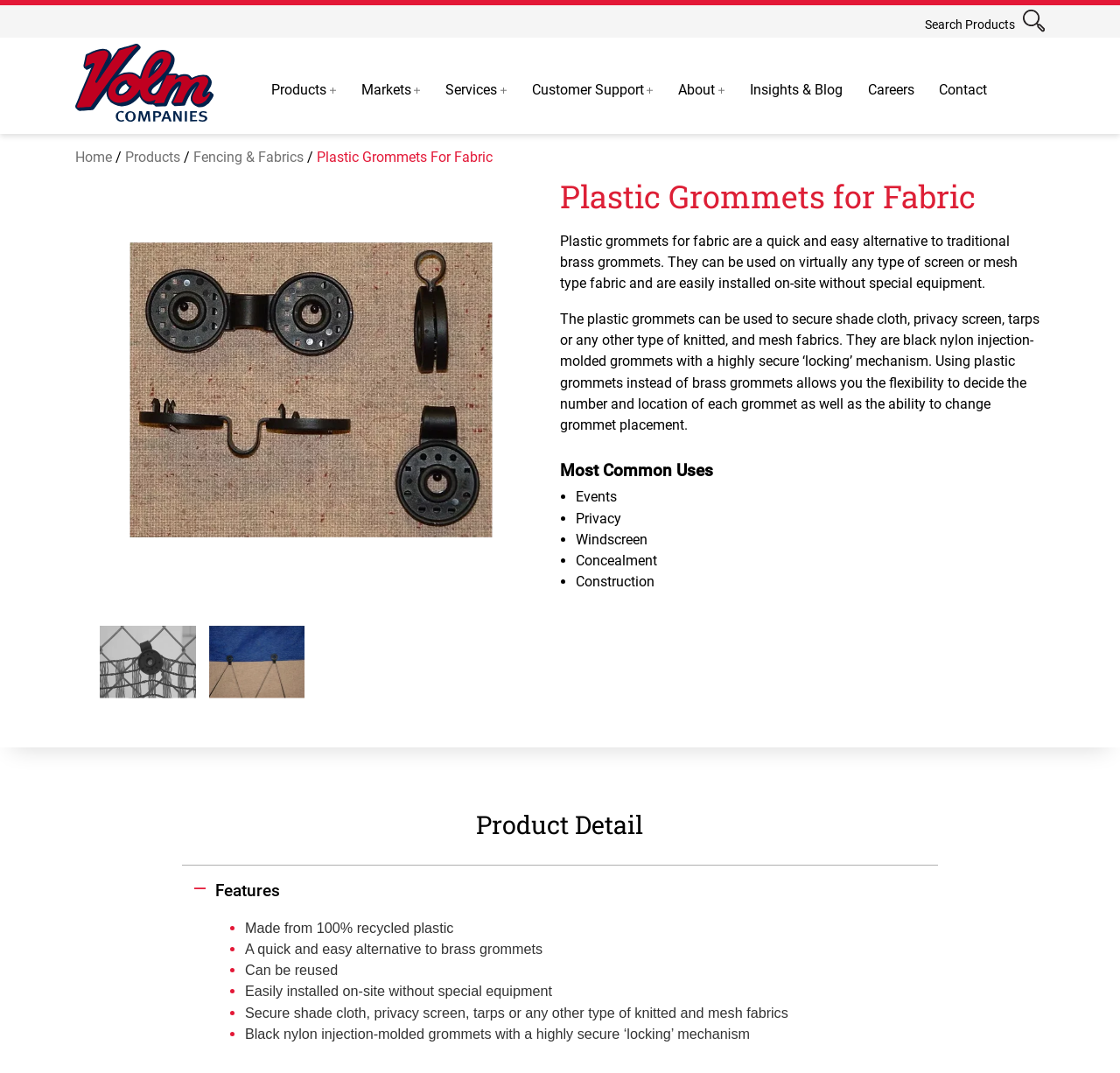Find the bounding box coordinates of the element's region that should be clicked in order to follow the given instruction: "View plastic grommets for fabric details". The coordinates should consist of four float numbers between 0 and 1, i.e., [left, top, right, bottom].

[0.089, 0.167, 0.466, 0.56]